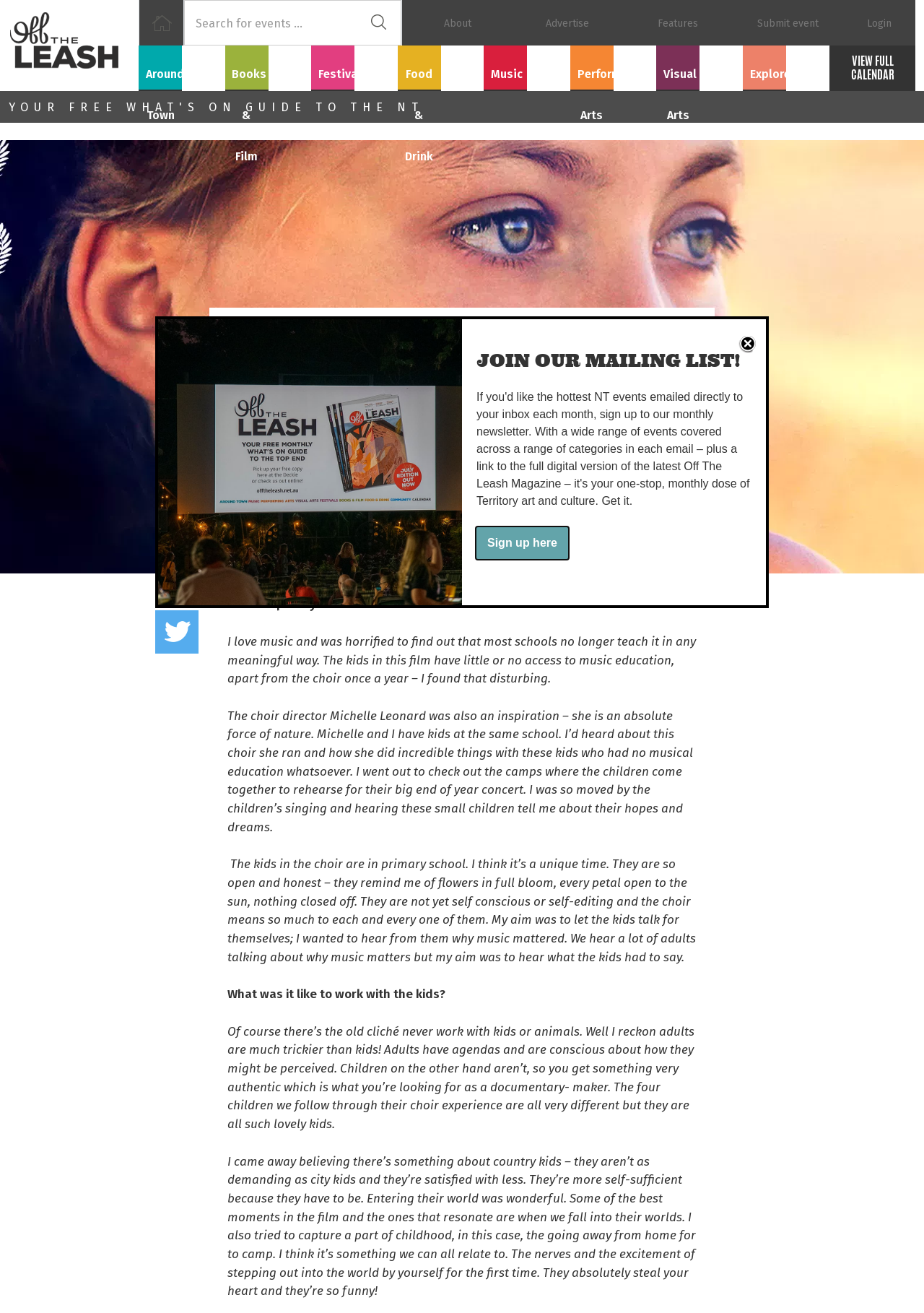Determine the bounding box coordinates of the section I need to click to execute the following instruction: "Click on the 'Off The Leash' link". Provide the coordinates as four float numbers between 0 and 1, i.e., [left, top, right, bottom].

[0.009, 0.0, 0.15, 0.069]